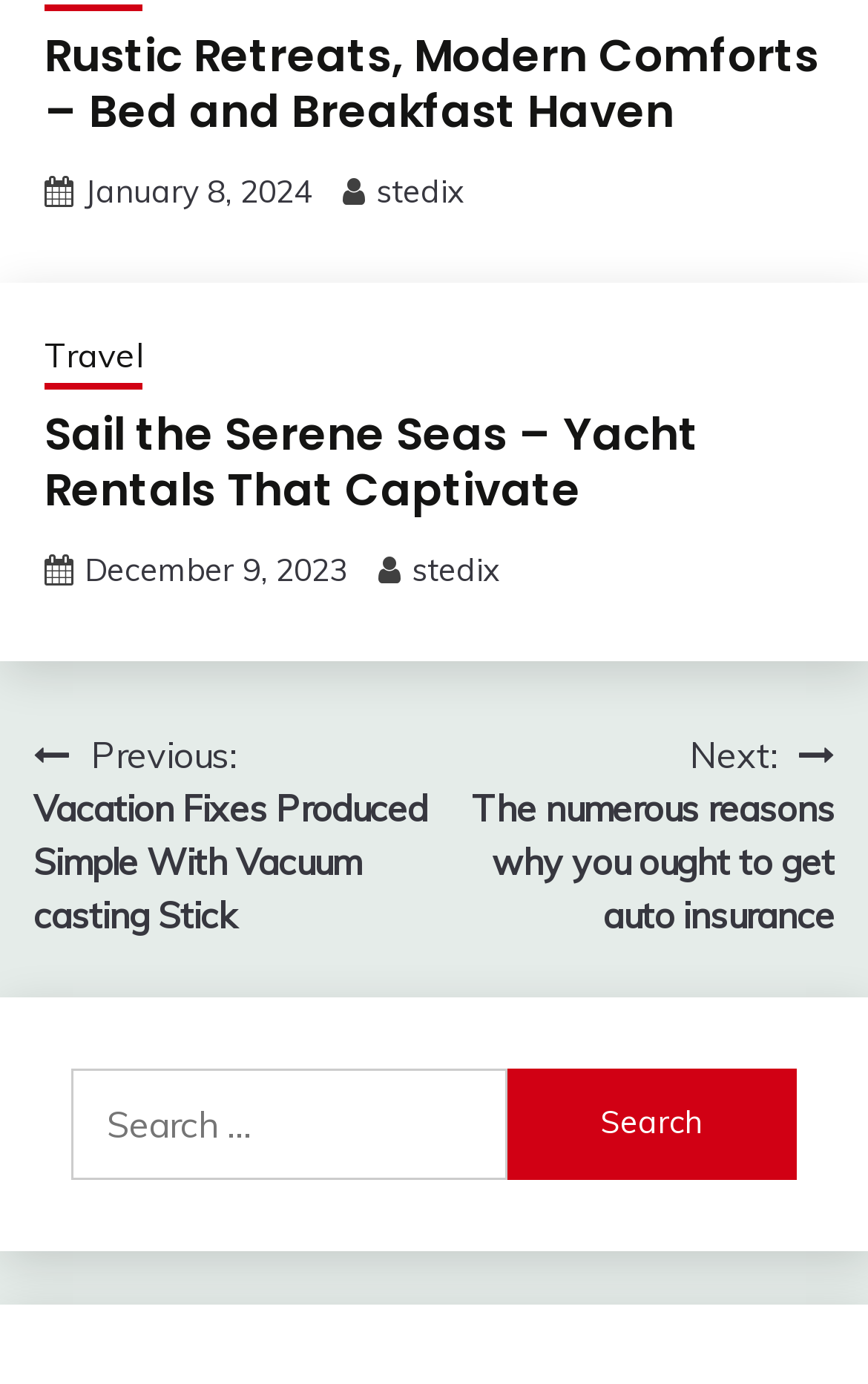Examine the image and give a thorough answer to the following question:
What is the name of the bed and breakfast?

Based on the heading element 'Rustic Retreats, Modern Comforts – Bed and Breakfast Haven' at the top of the webpage, it can be inferred that the name of the bed and breakfast is Rustic Retreats.